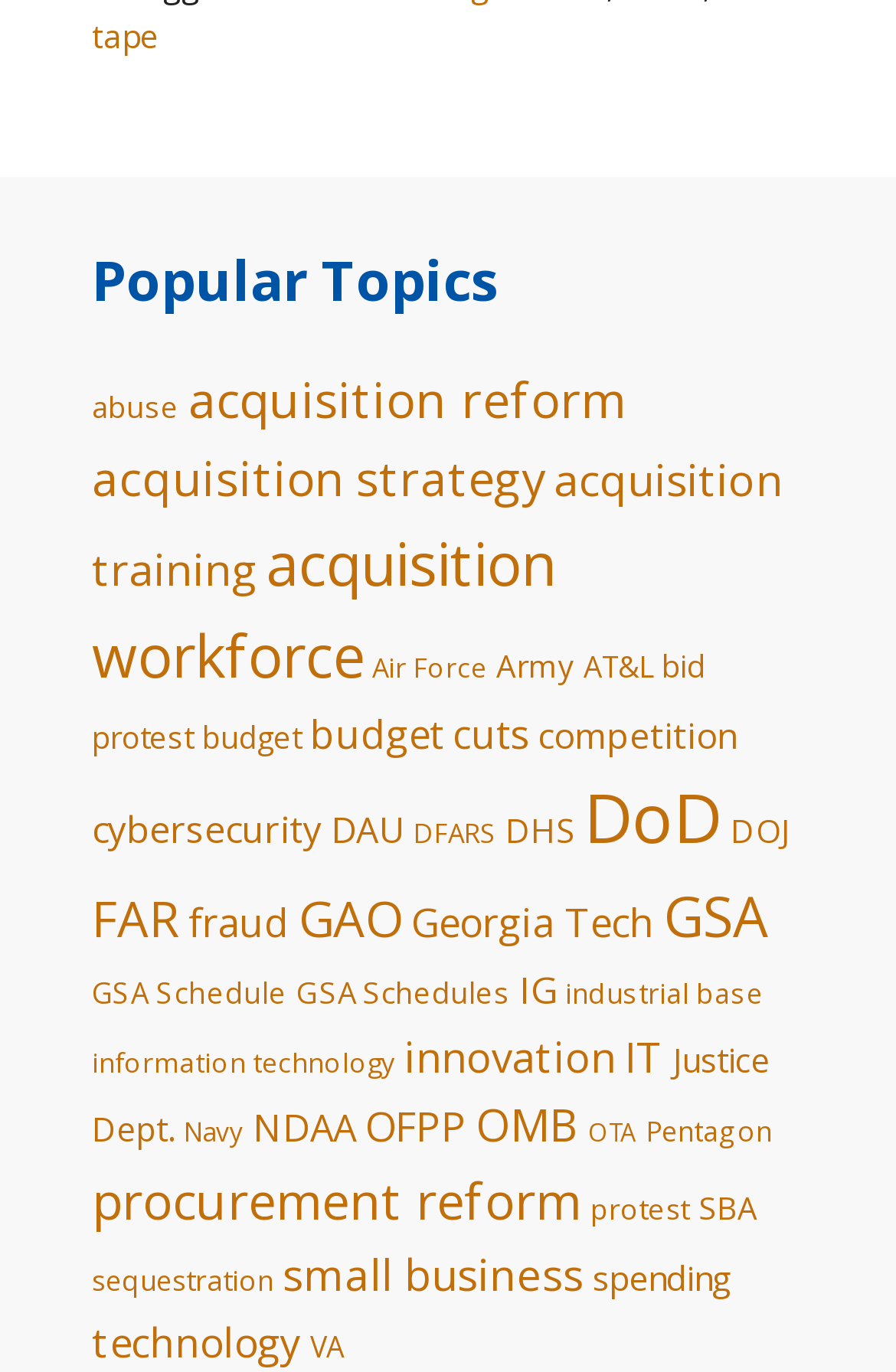Answer this question using a single word or a brief phrase:
What is the topic that appears first alphabetically?

abuse